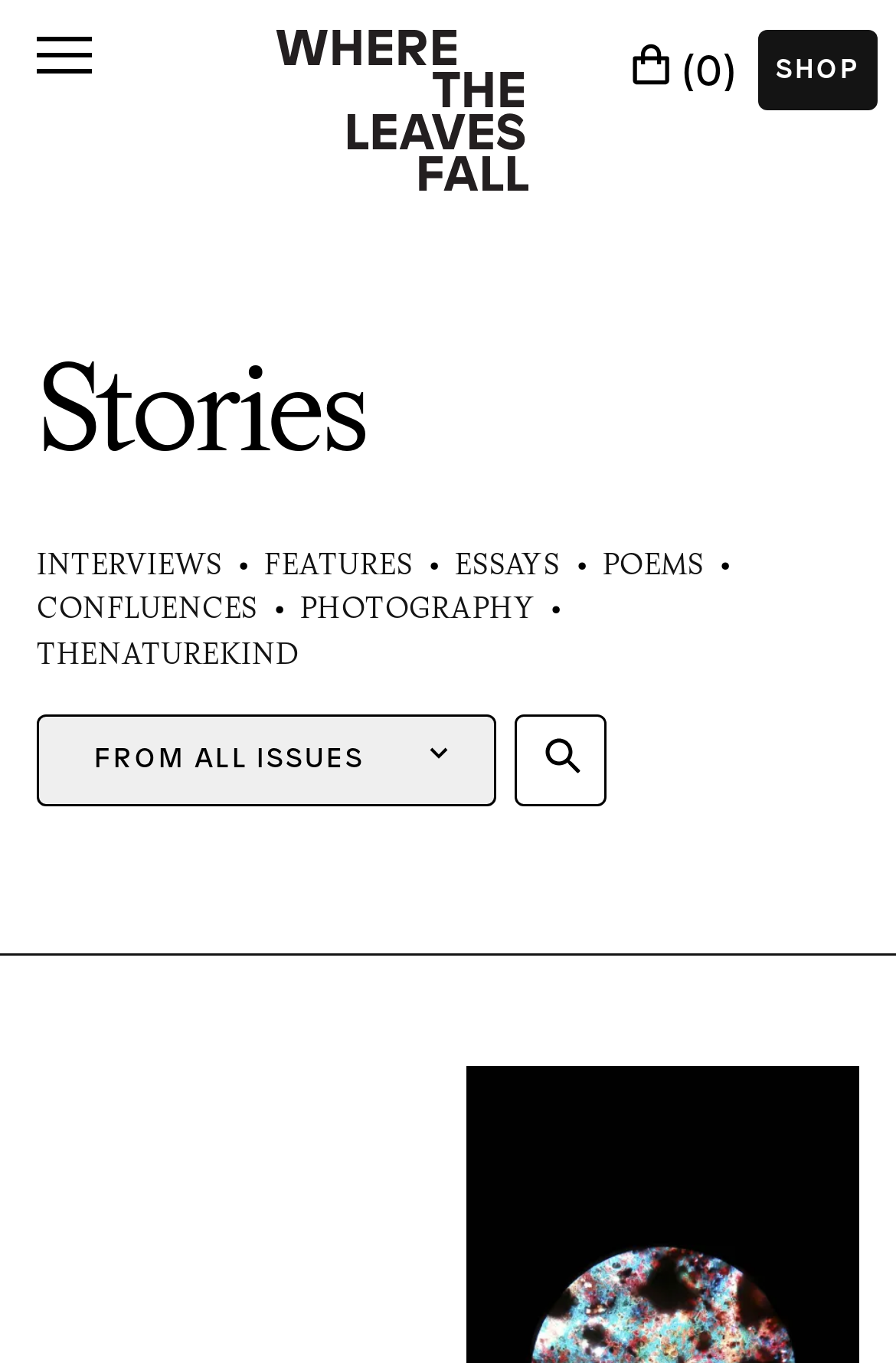Please identify the bounding box coordinates of the area that needs to be clicked to fulfill the following instruction: "Click on 'Sana Safinaz'."

None